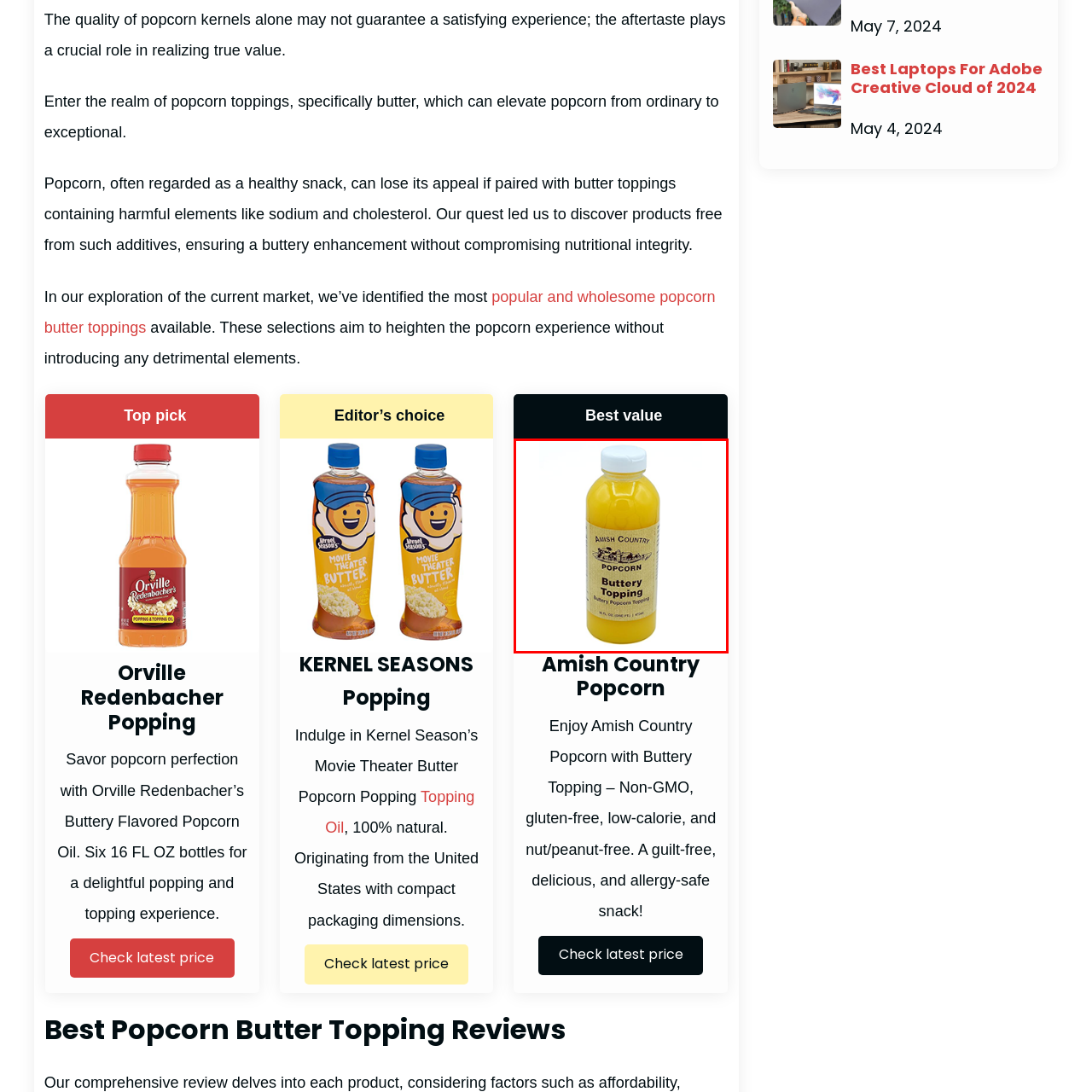Check the image highlighted in red, What is the purpose of the Amish Country Popcorn Buttery Topping?
 Please answer in a single word or phrase.

To enhance popcorn experience